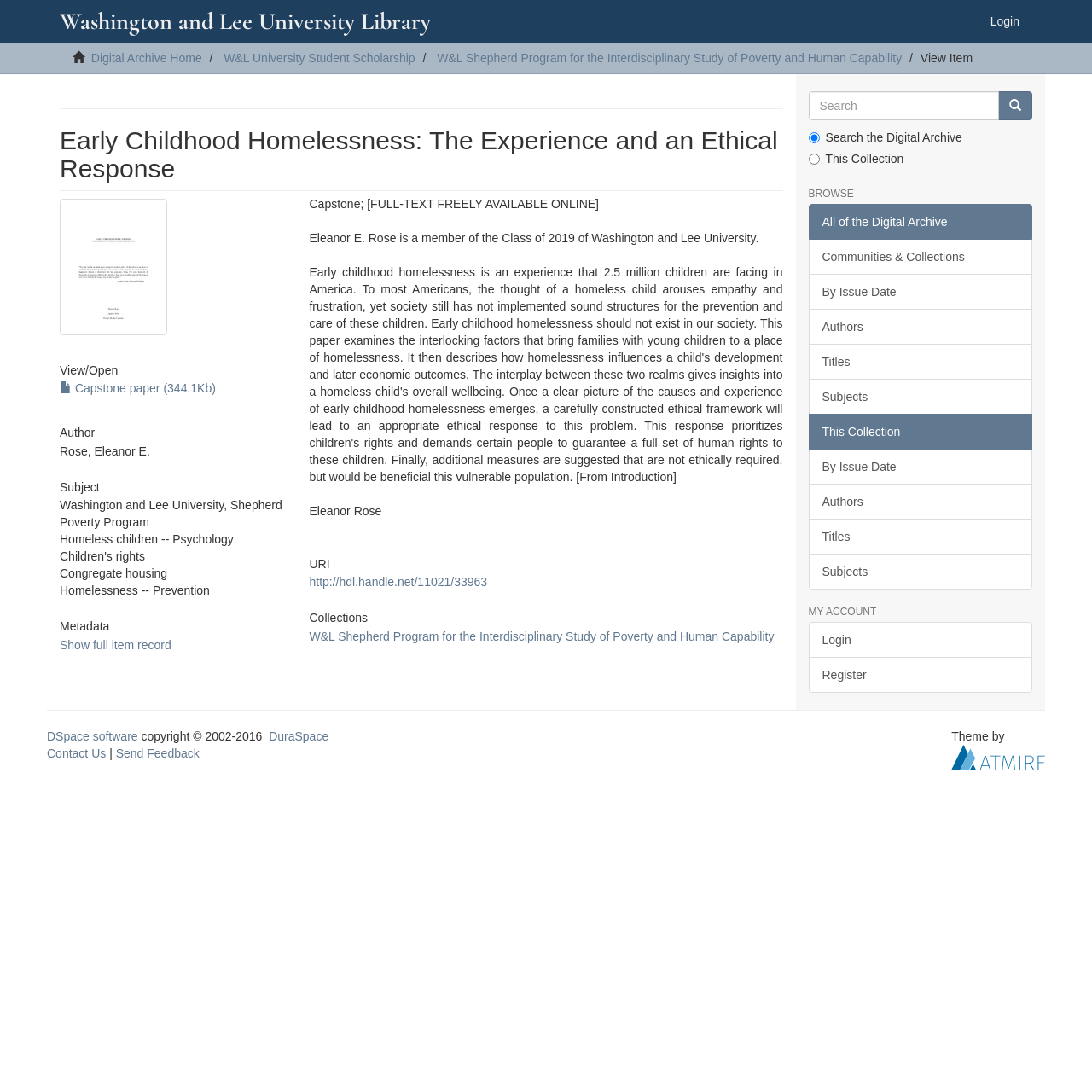Determine the bounding box coordinates of the UI element described by: "Show full item record".

[0.055, 0.584, 0.157, 0.597]